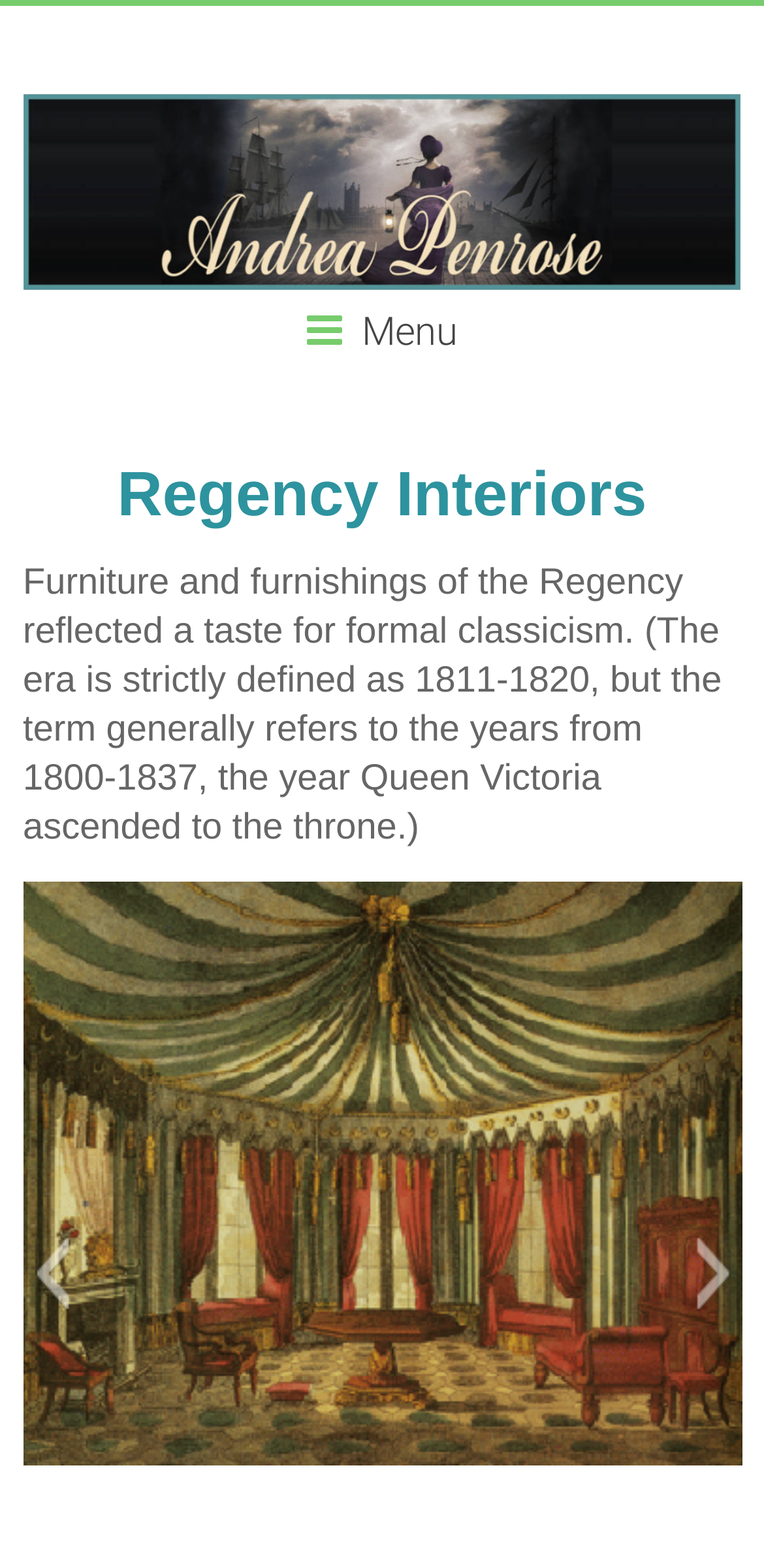Use a single word or phrase to answer the question:
What is the purpose of the buttons at the bottom?

Navigation